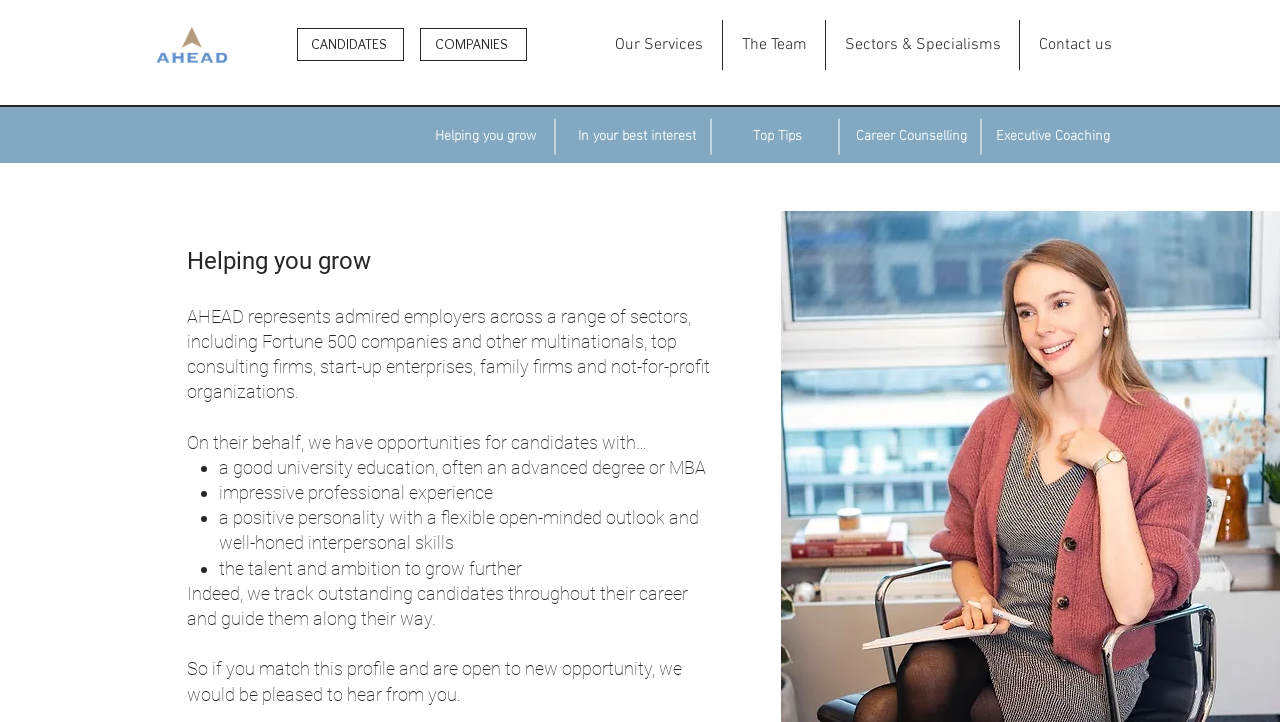Pinpoint the bounding box coordinates of the clickable area needed to execute the instruction: "Click the 'Career Counselling' link". The coordinates should be specified as four float numbers between 0 and 1, i.e., [left, top, right, bottom].

[0.656, 0.157, 0.767, 0.212]